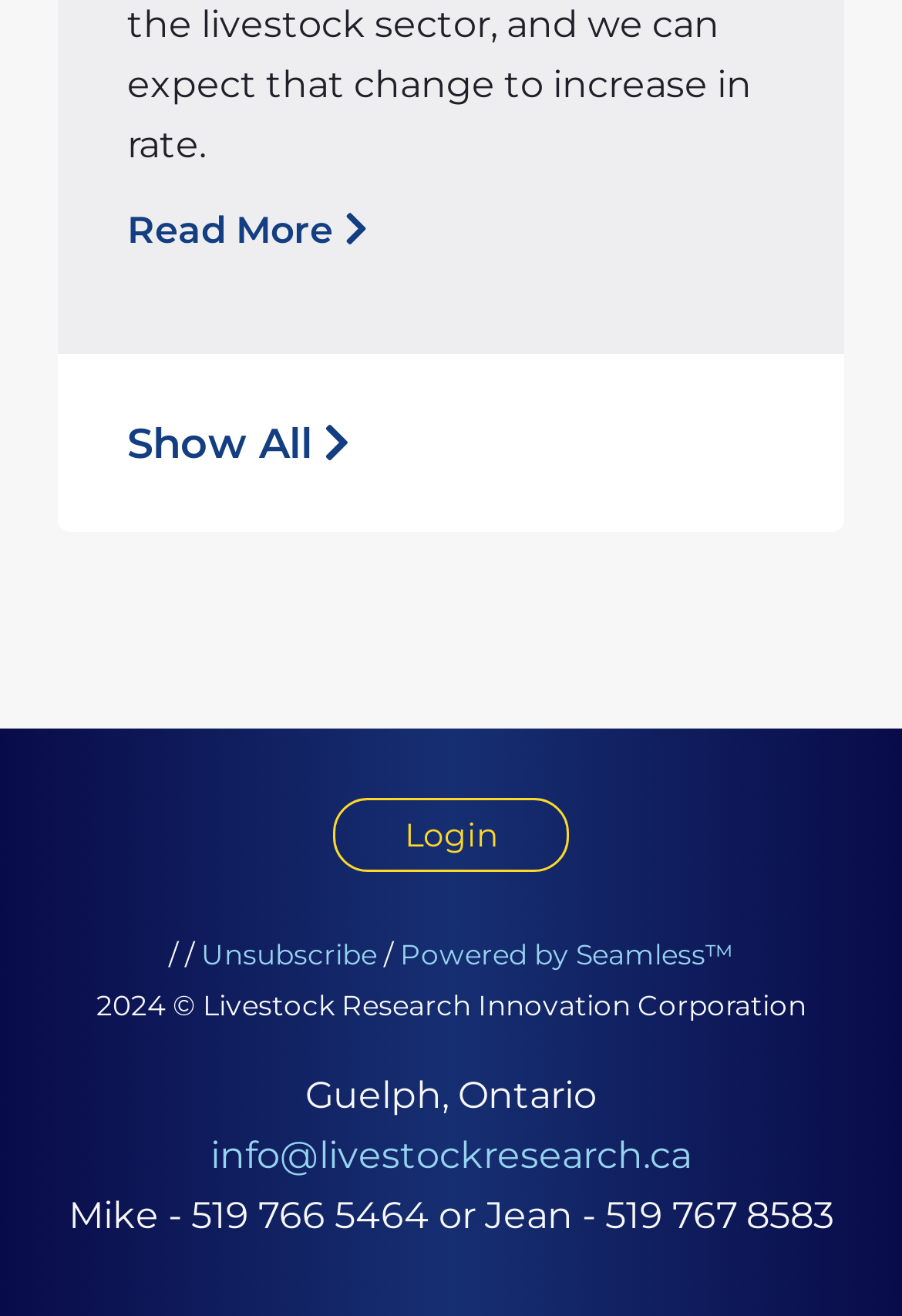Please provide a detailed answer to the question below based on the screenshot: 
What is the organization's location?

I found the location of the organization by looking at the static text element at the bottom of the page, which says 'Guelph, Ontario'.